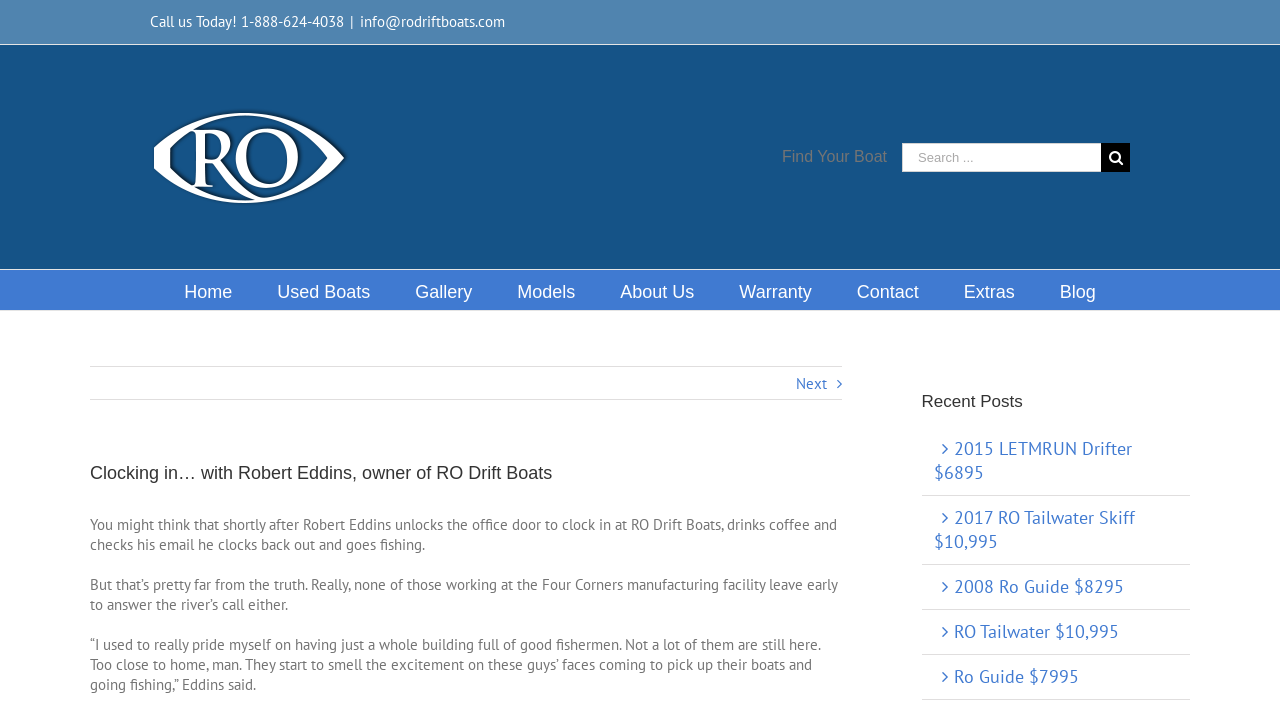Please identify the bounding box coordinates of the clickable area that will fulfill the following instruction: "View used boats". The coordinates should be in the format of four float numbers between 0 and 1, i.e., [left, top, right, bottom].

[0.217, 0.382, 0.289, 0.439]